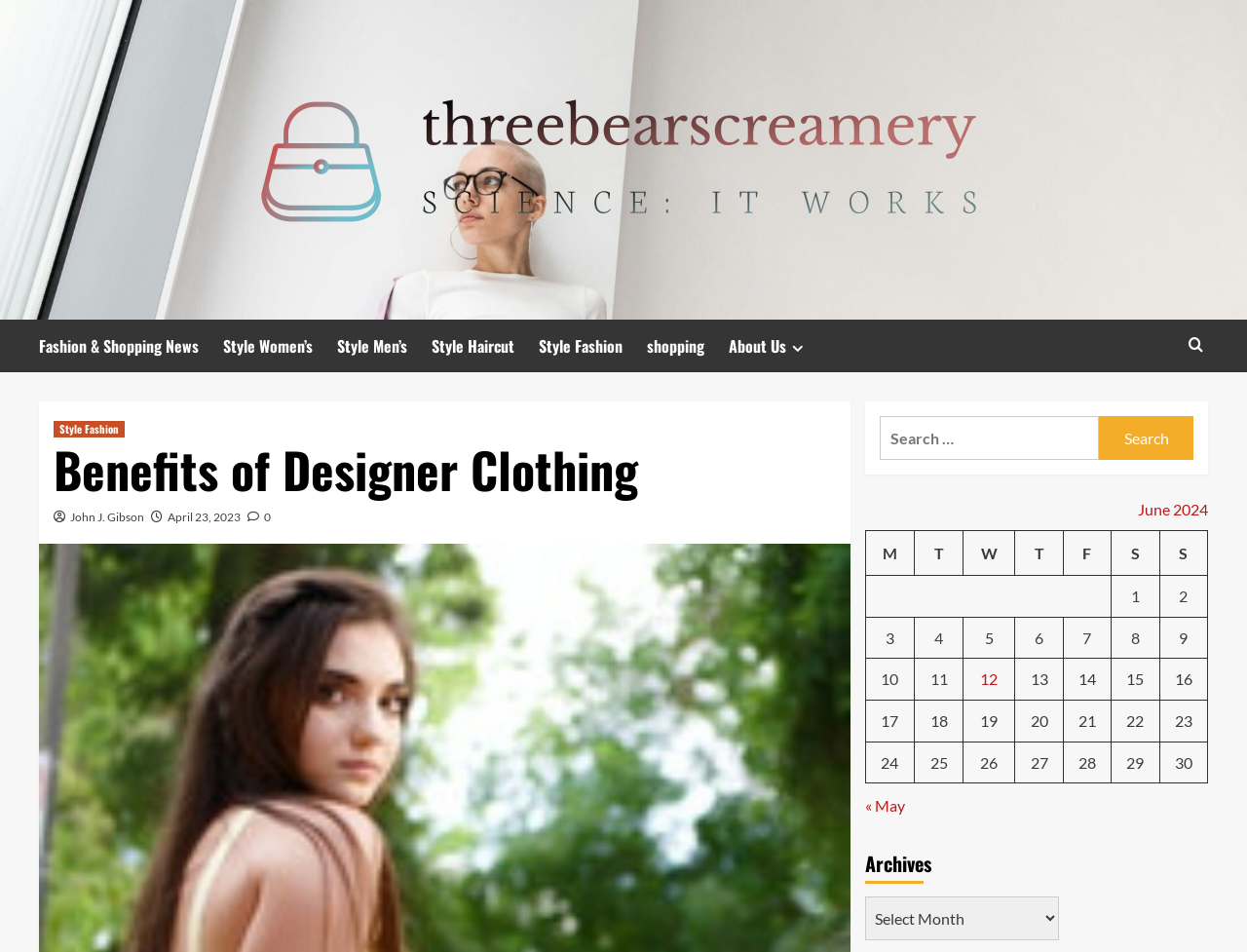For the following element description, predict the bounding box coordinates in the format (top-left x, top-left y, bottom-right x, bottom-right y). All values should be floating point numbers between 0 and 1. Description: South China Morning Post

None